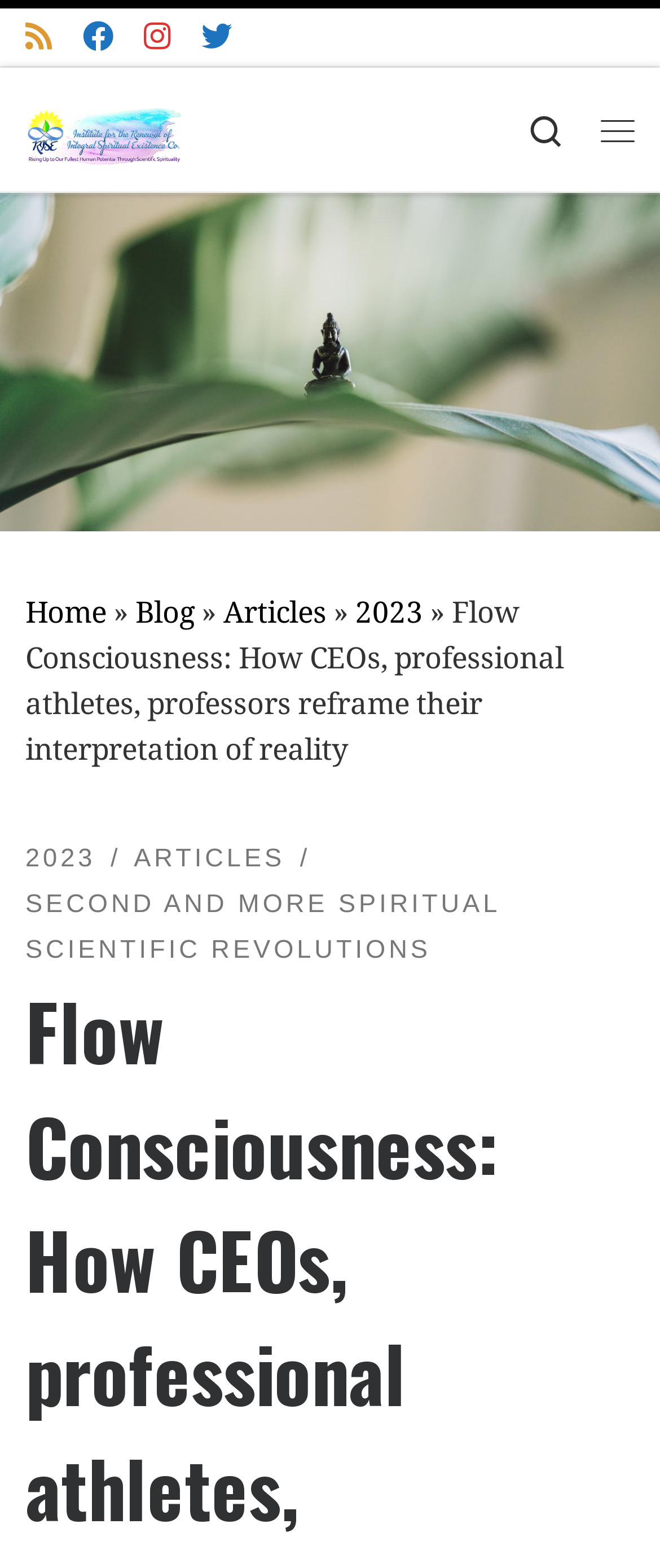Given the content of the image, can you provide a detailed answer to the question?
How many main navigation links are there?

I counted the number of main navigation links by looking at the links 'Home', 'Blog', 'Articles', and the year '2023'.